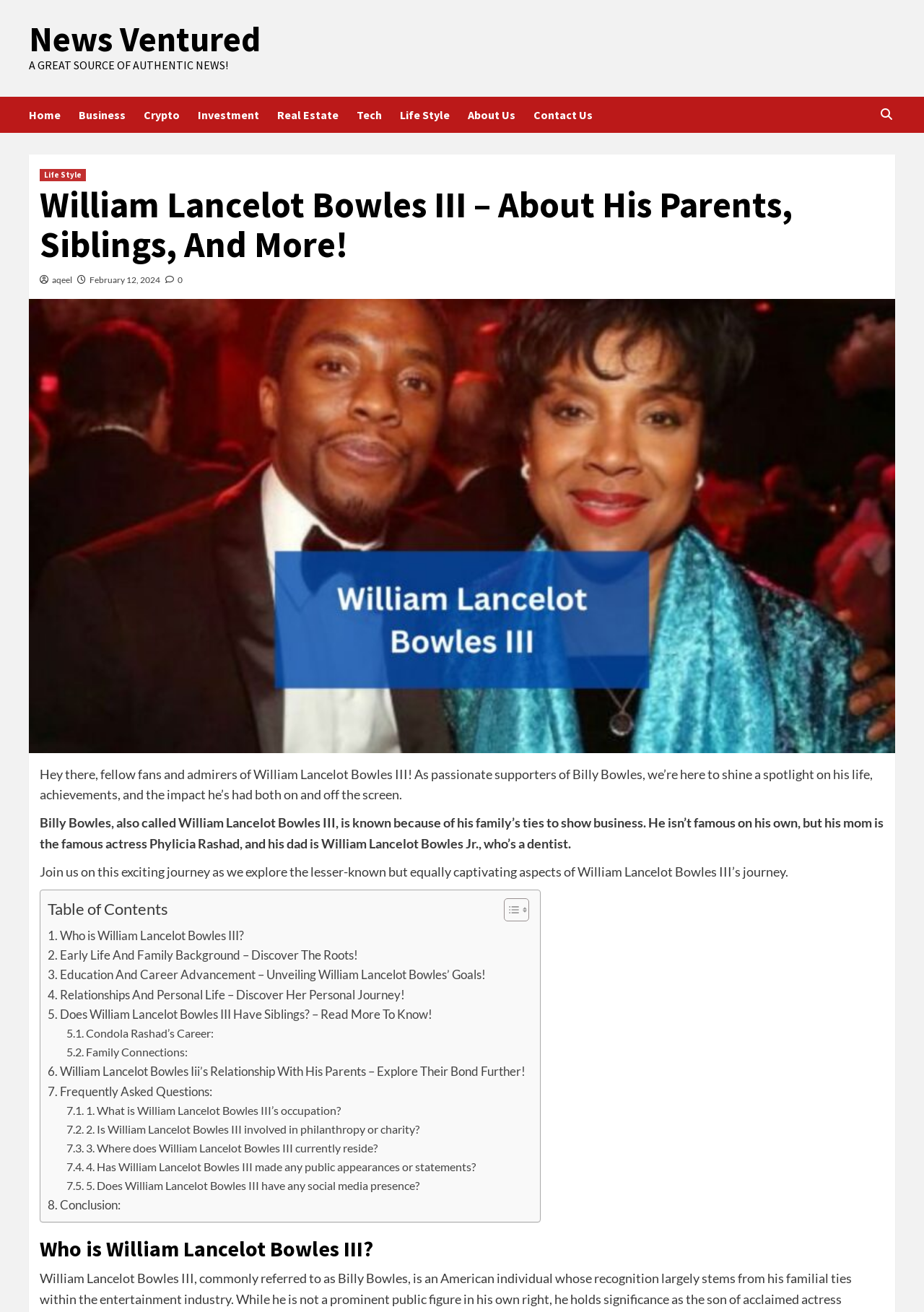What is the purpose of the webpage?
Using the image provided, answer with just one word or phrase.

To shine a spotlight on William Lancelot Bowles III's life